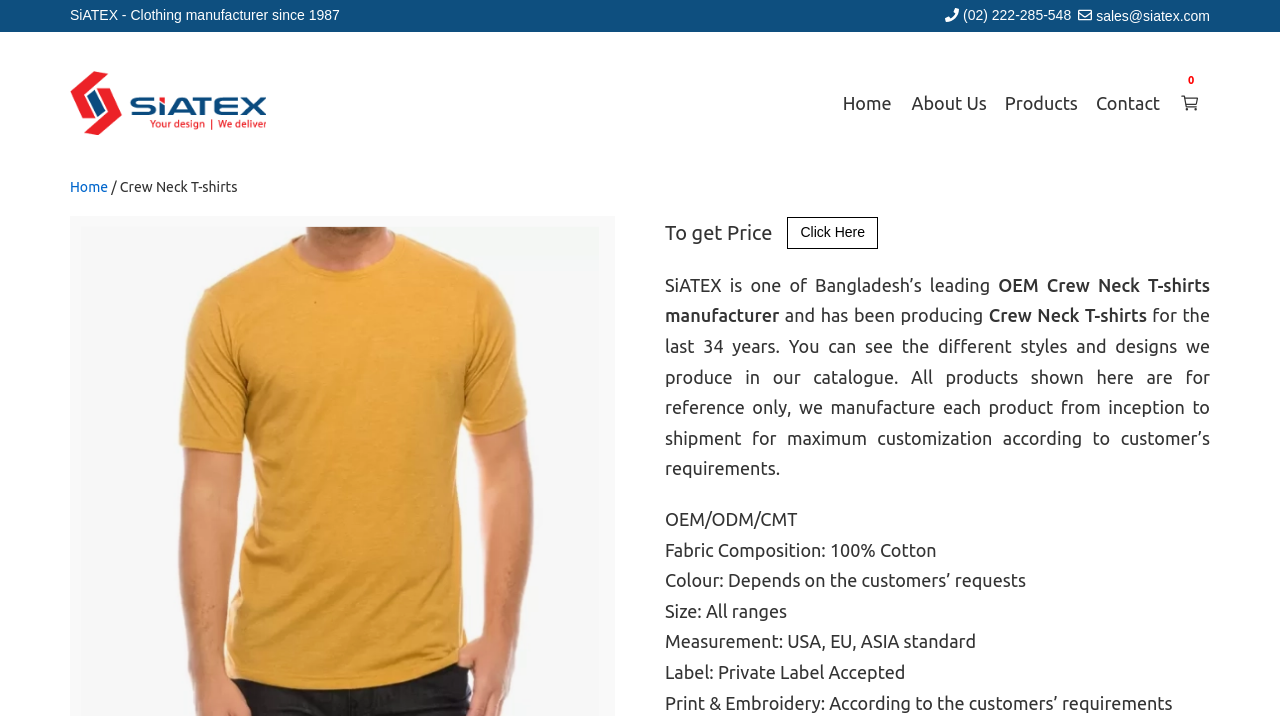How long has SiATEX been in the clothing manufacturing business?
Answer the question with a detailed explanation, including all necessary information.

According to the webpage, SiATEX has been producing clothing for the last 34 years. This information is mentioned in the paragraph that describes SiATEX as one of Bangladesh's leading OEM Crew Neck T-shirts manufacturers.